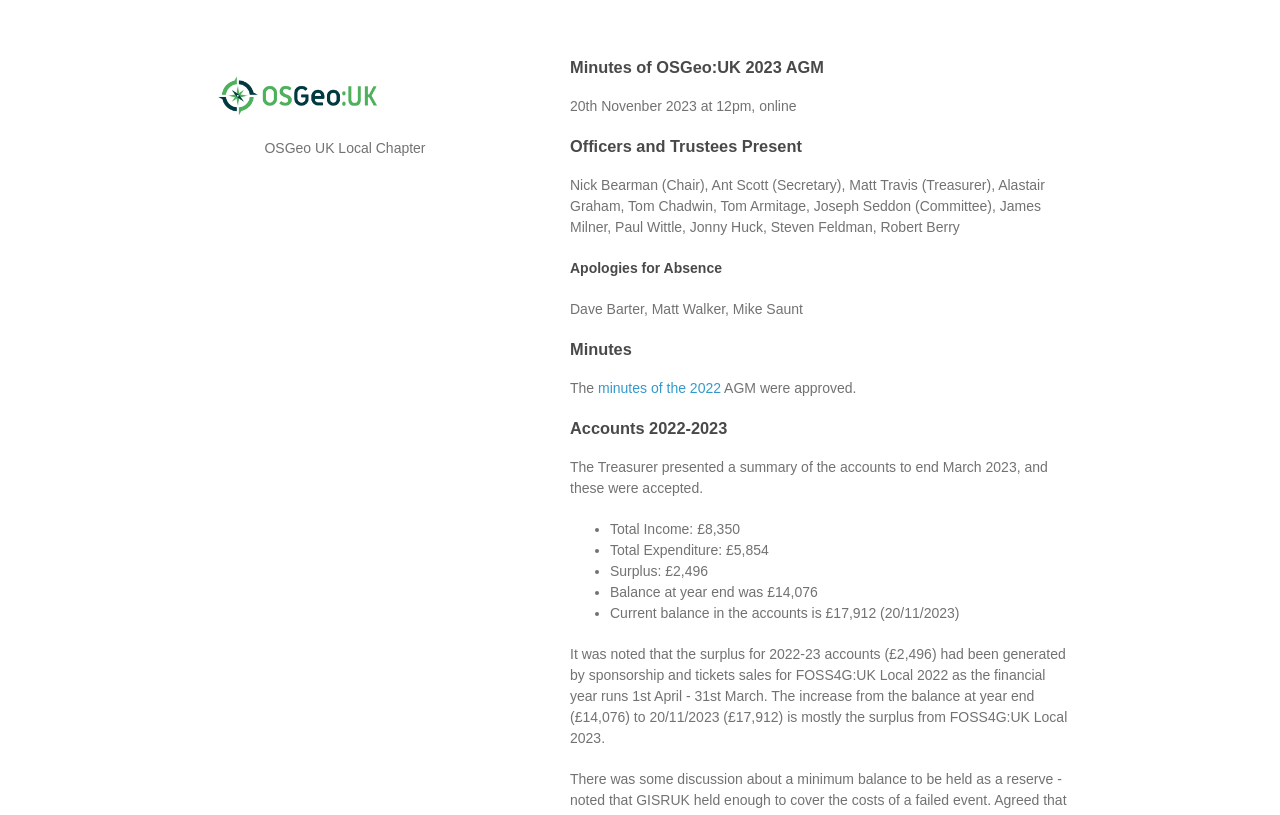Please reply to the following question with a single word or a short phrase:
Who is the chair of OSGeo:UK?

Nick Bearman